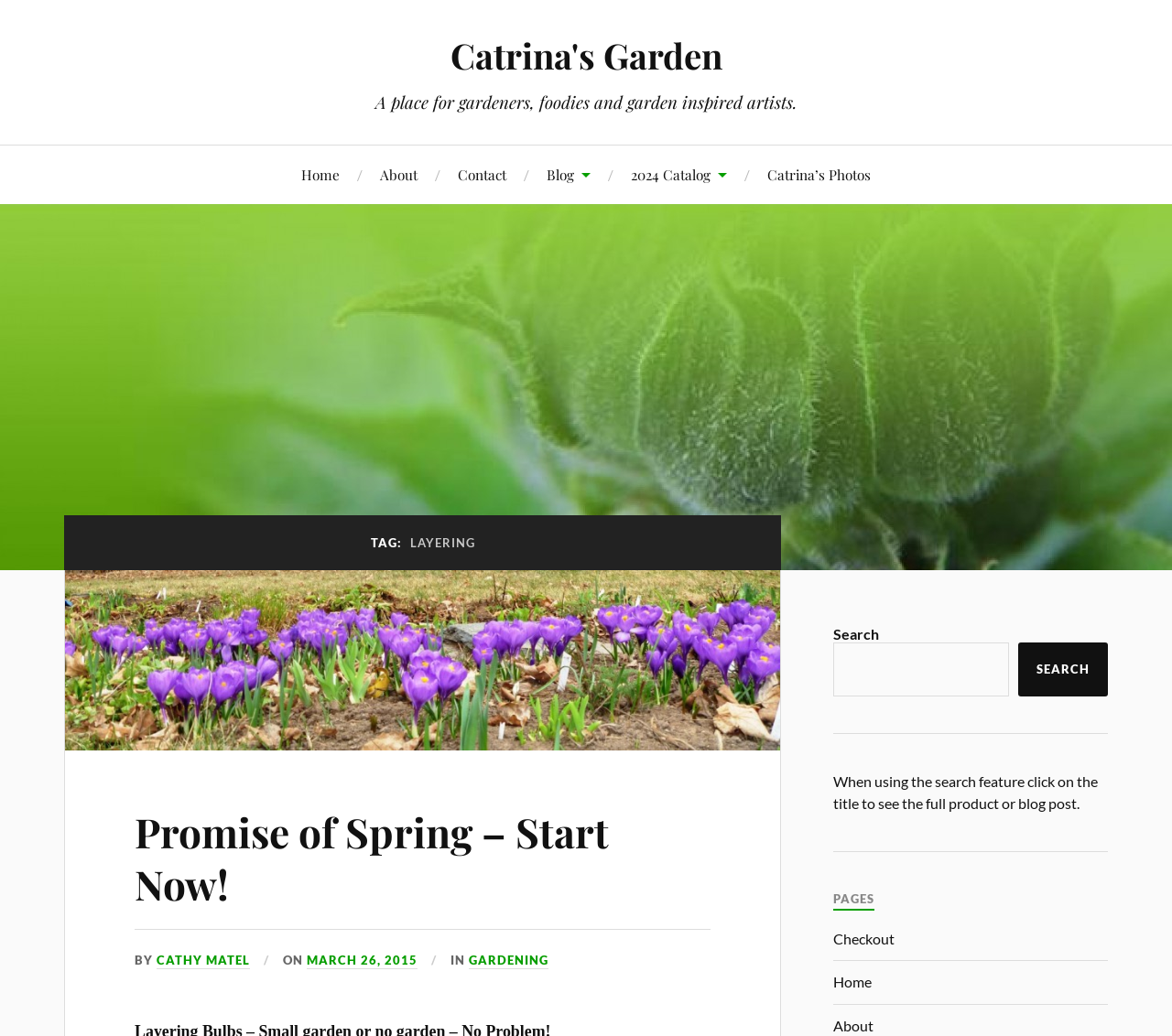Who wrote the blog post?
Respond with a short answer, either a single word or a phrase, based on the image.

CATHY MATEL